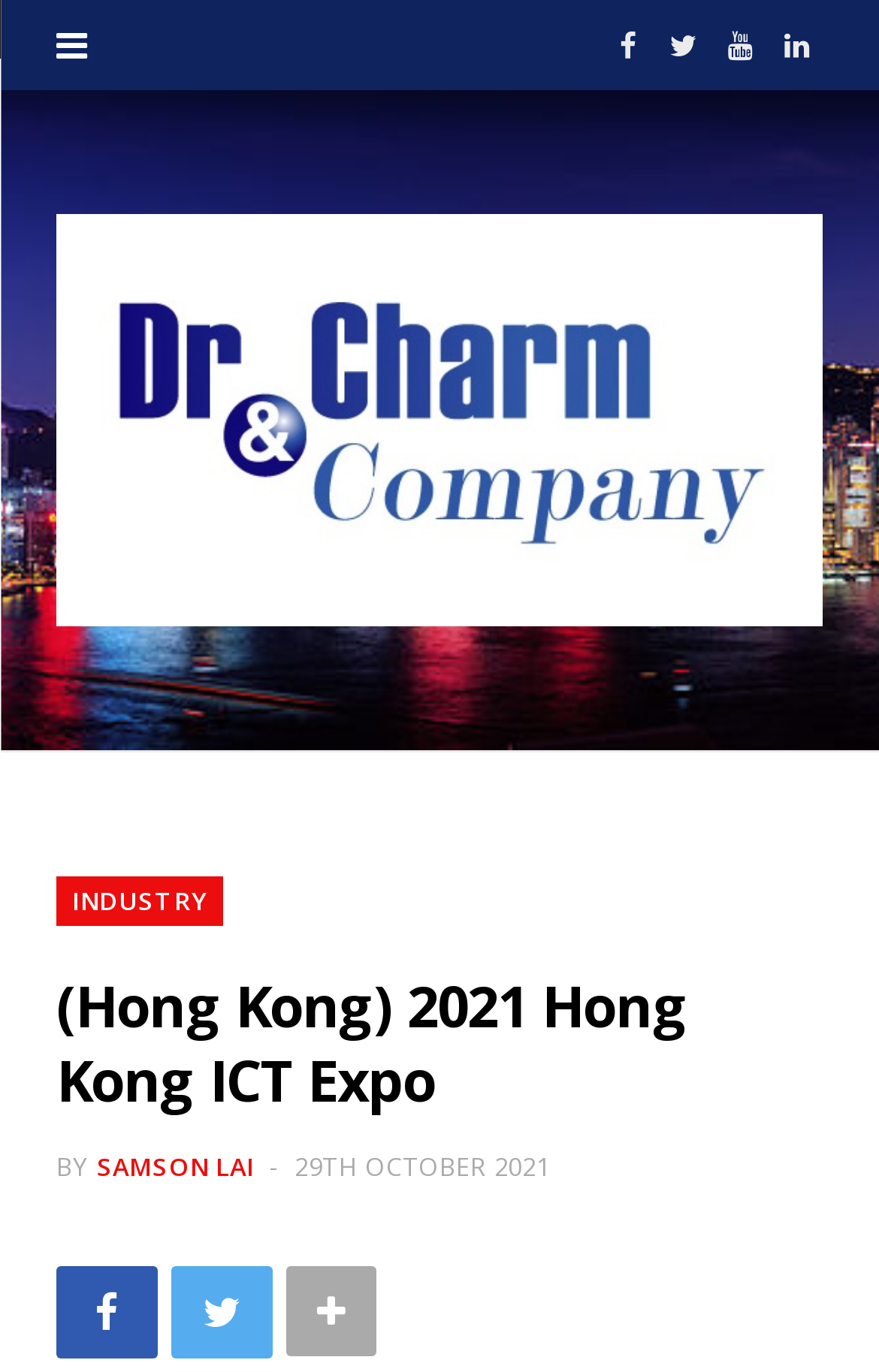Indicate the bounding box coordinates of the element that needs to be clicked to satisfy the following instruction: "View Dr. Toa Charm's profile". The coordinates should be four float numbers between 0 and 1, i.e., [left, top, right, bottom].

[0.064, 0.156, 0.936, 0.457]